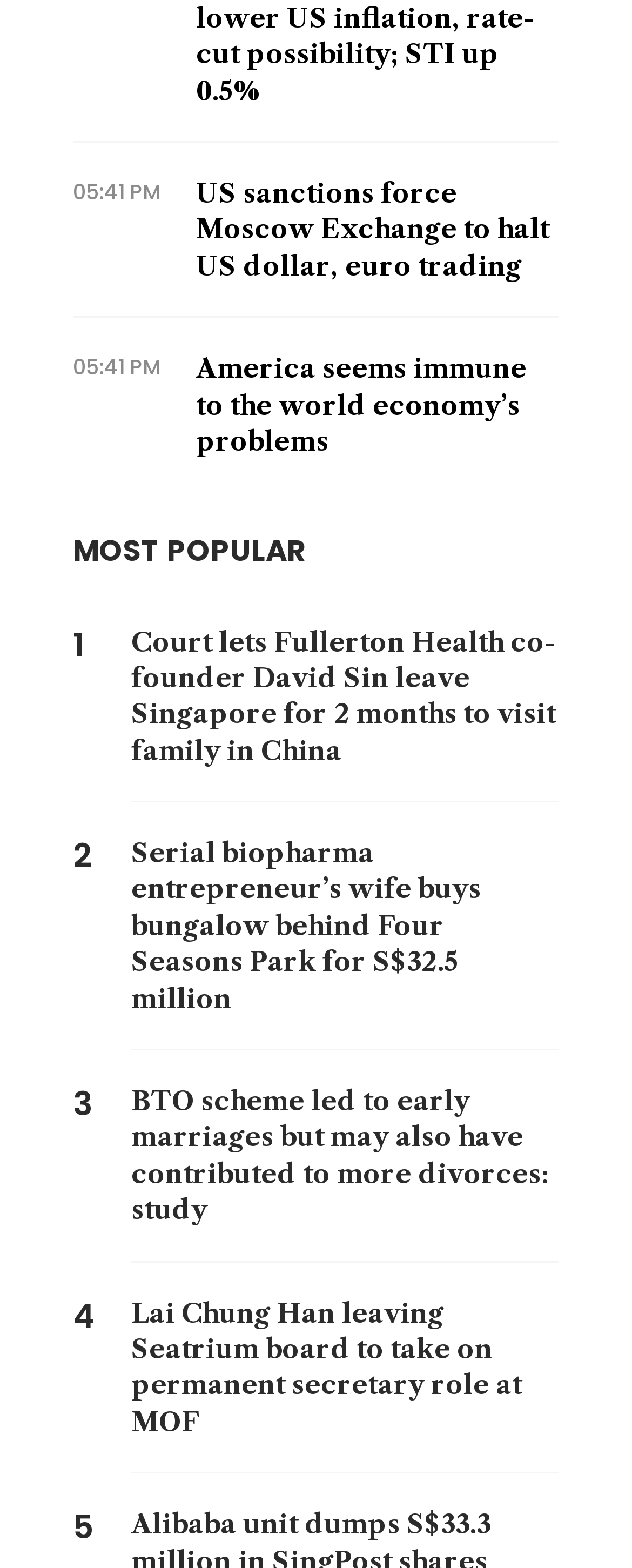Show me the bounding box coordinates of the clickable region to achieve the task as per the instruction: "read about Fullerton Health co-founder".

[0.208, 0.397, 0.885, 0.49]